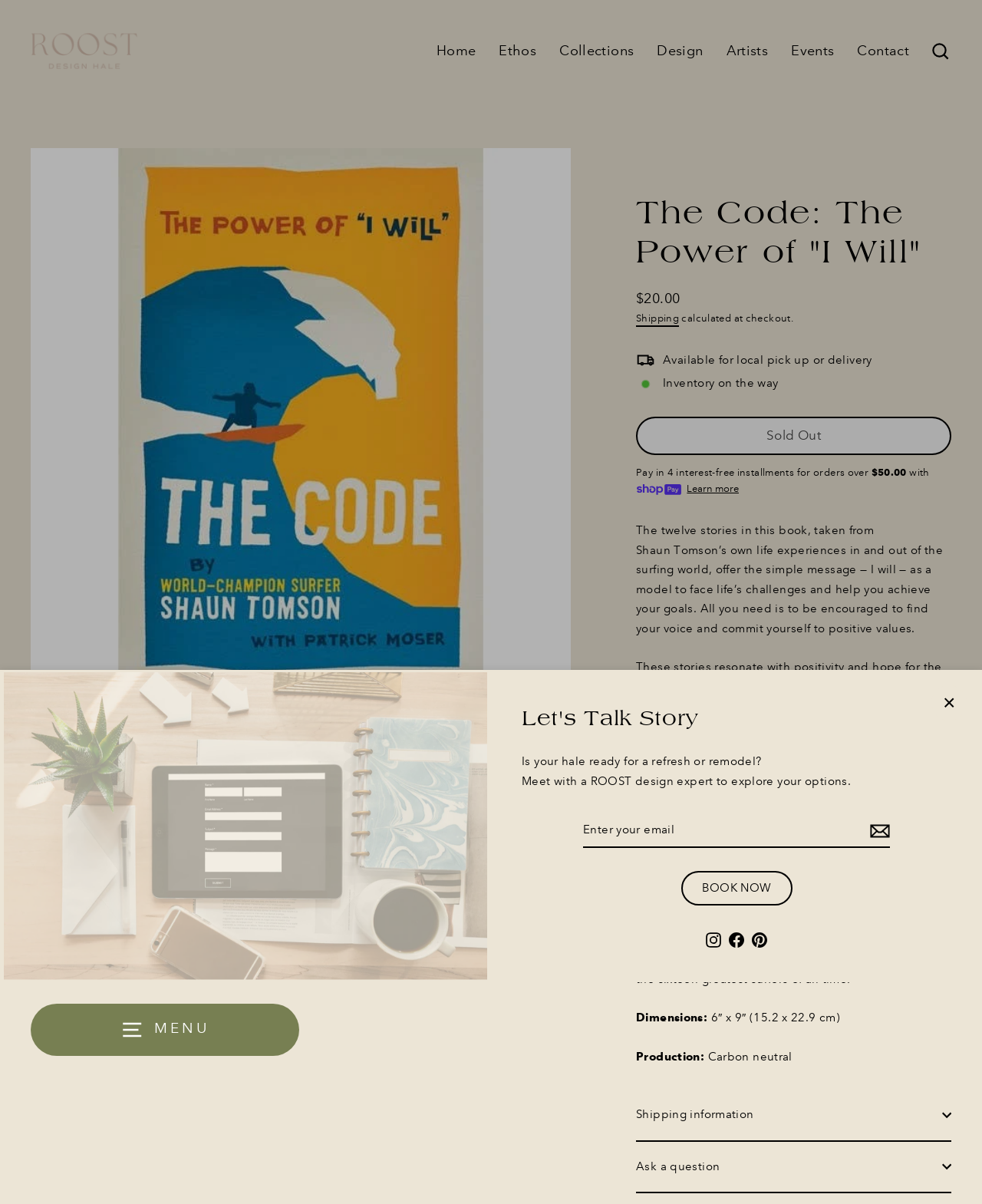Find and indicate the bounding box coordinates of the region you should select to follow the given instruction: "Enter email address".

[0.594, 0.676, 0.906, 0.704]